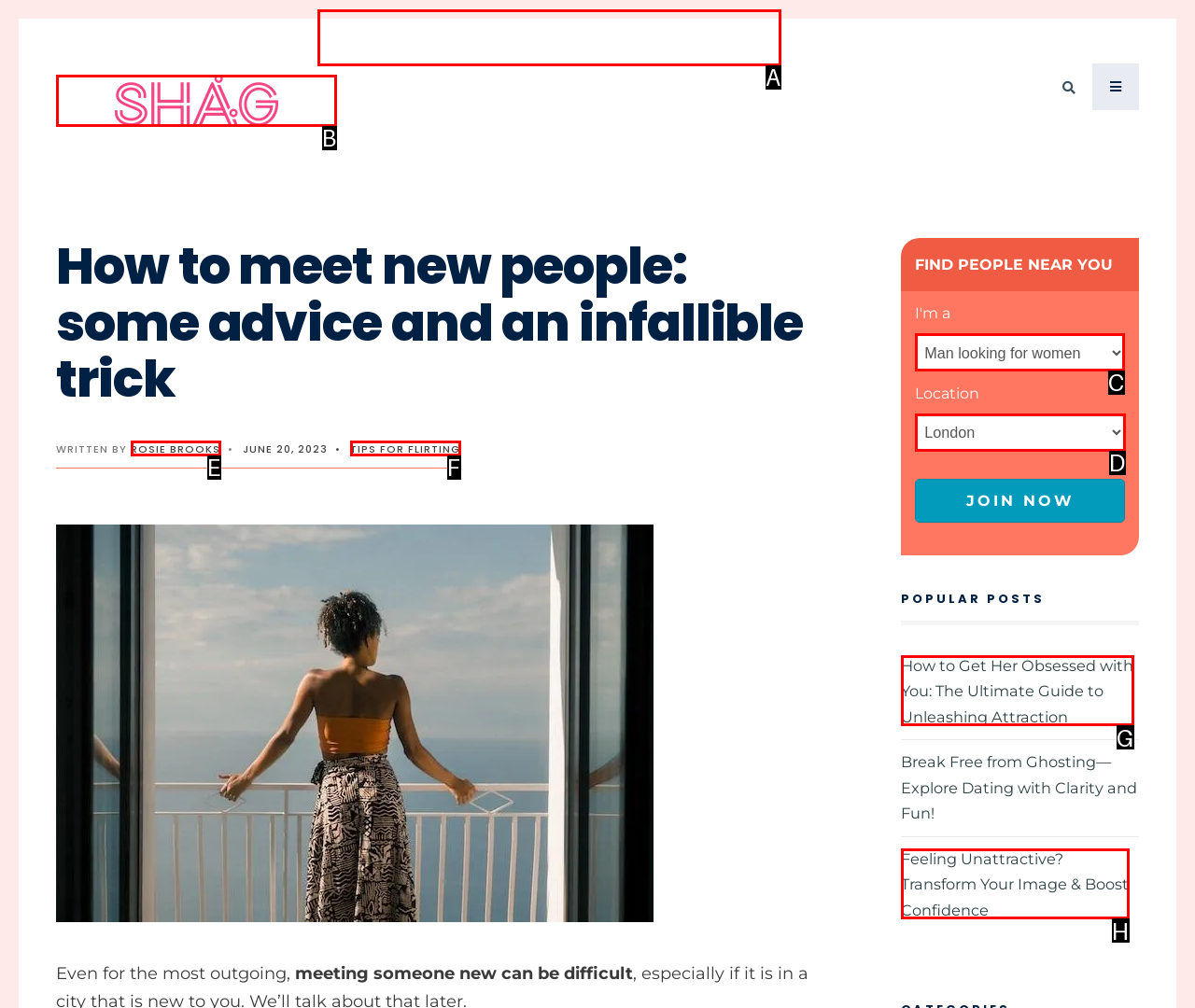From the given options, indicate the letter that corresponds to the action needed to complete this task: Select a location. Respond with only the letter.

C